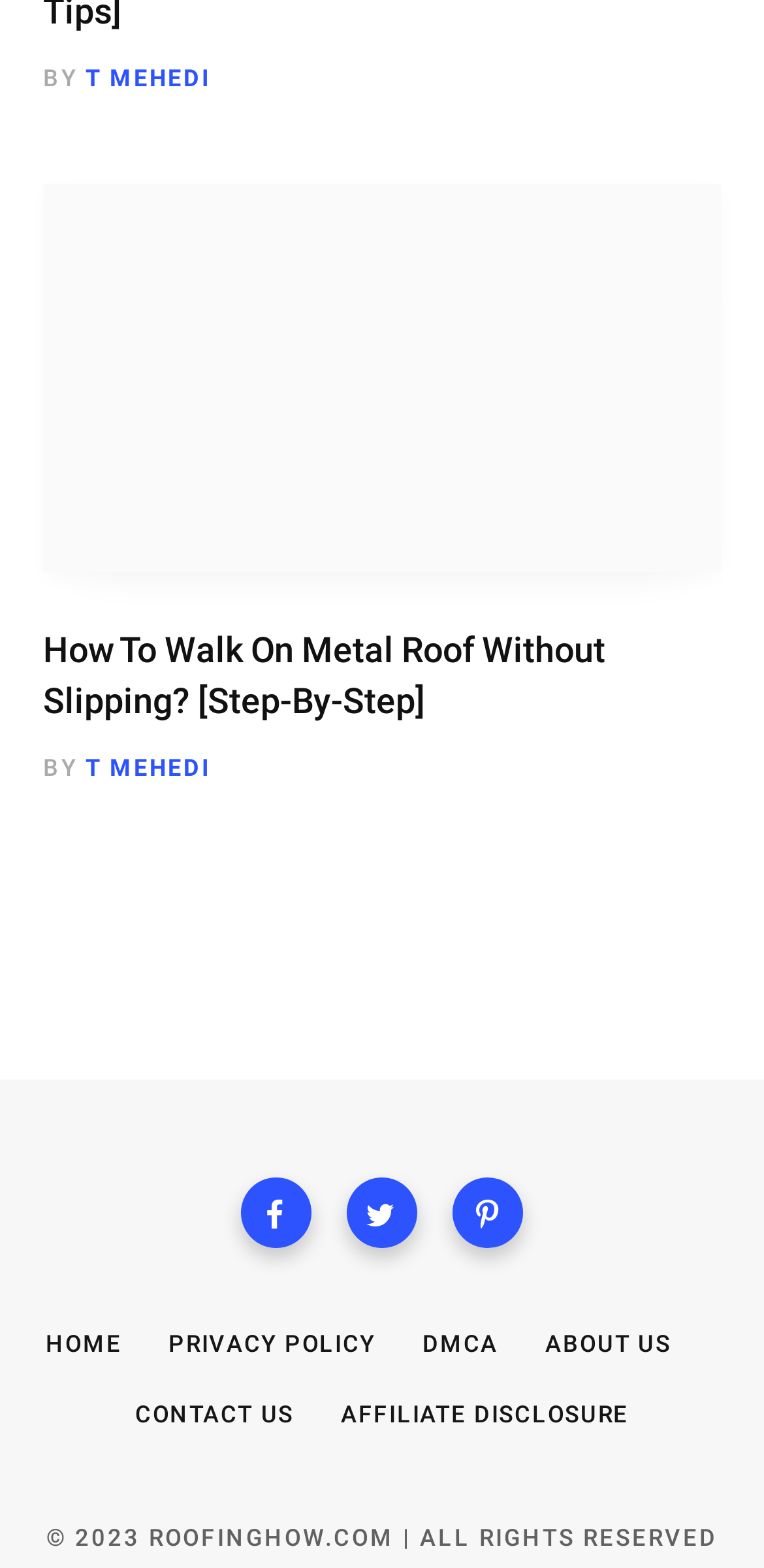Identify the bounding box coordinates for the UI element that matches this description: "Twitter".

[0.454, 0.751, 0.546, 0.796]